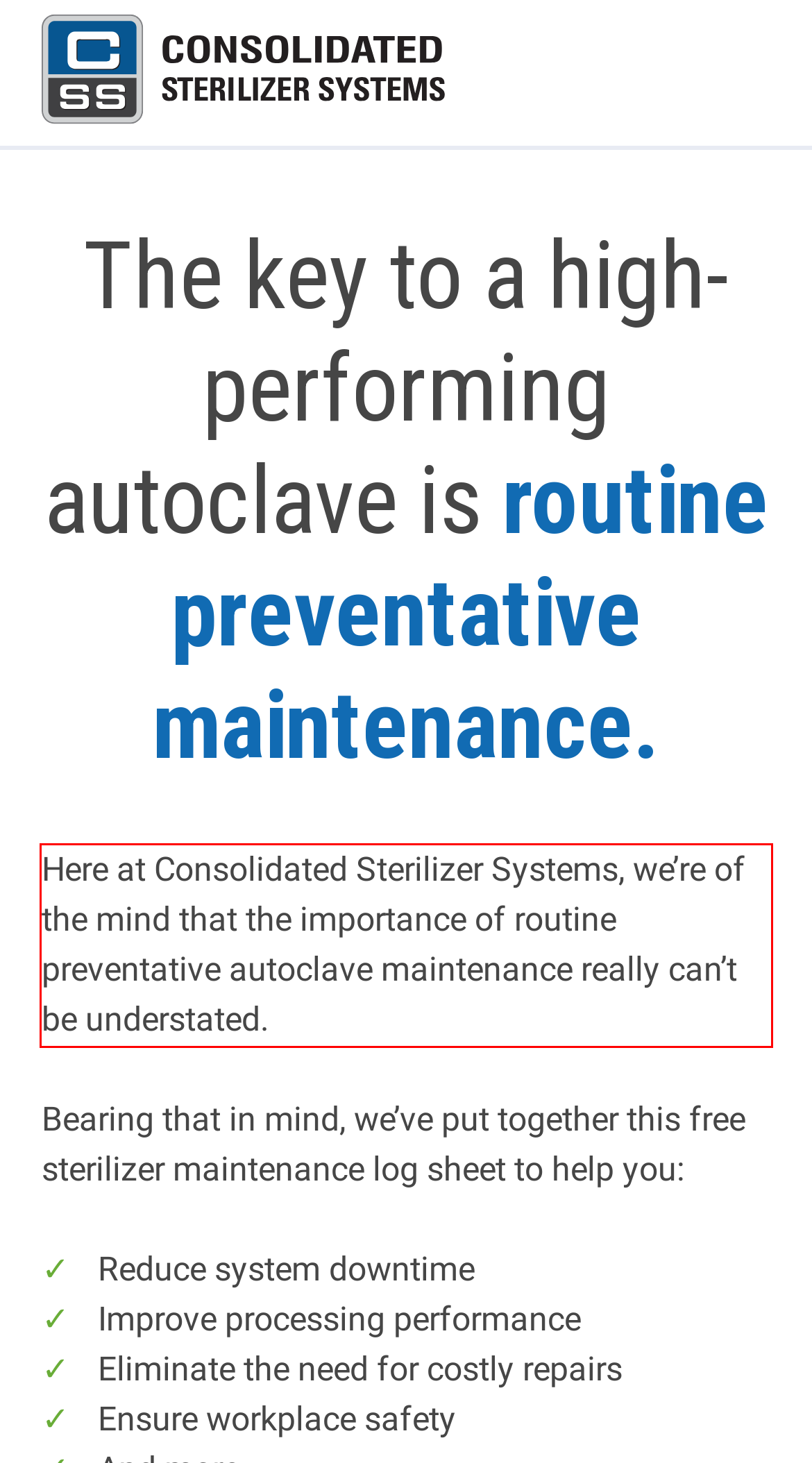You have a screenshot with a red rectangle around a UI element. Recognize and extract the text within this red bounding box using OCR.

Here at Consolidated Sterilizer Systems, we’re of the mind that the importance of routine preventative autoclave maintenance really can’t be understated.